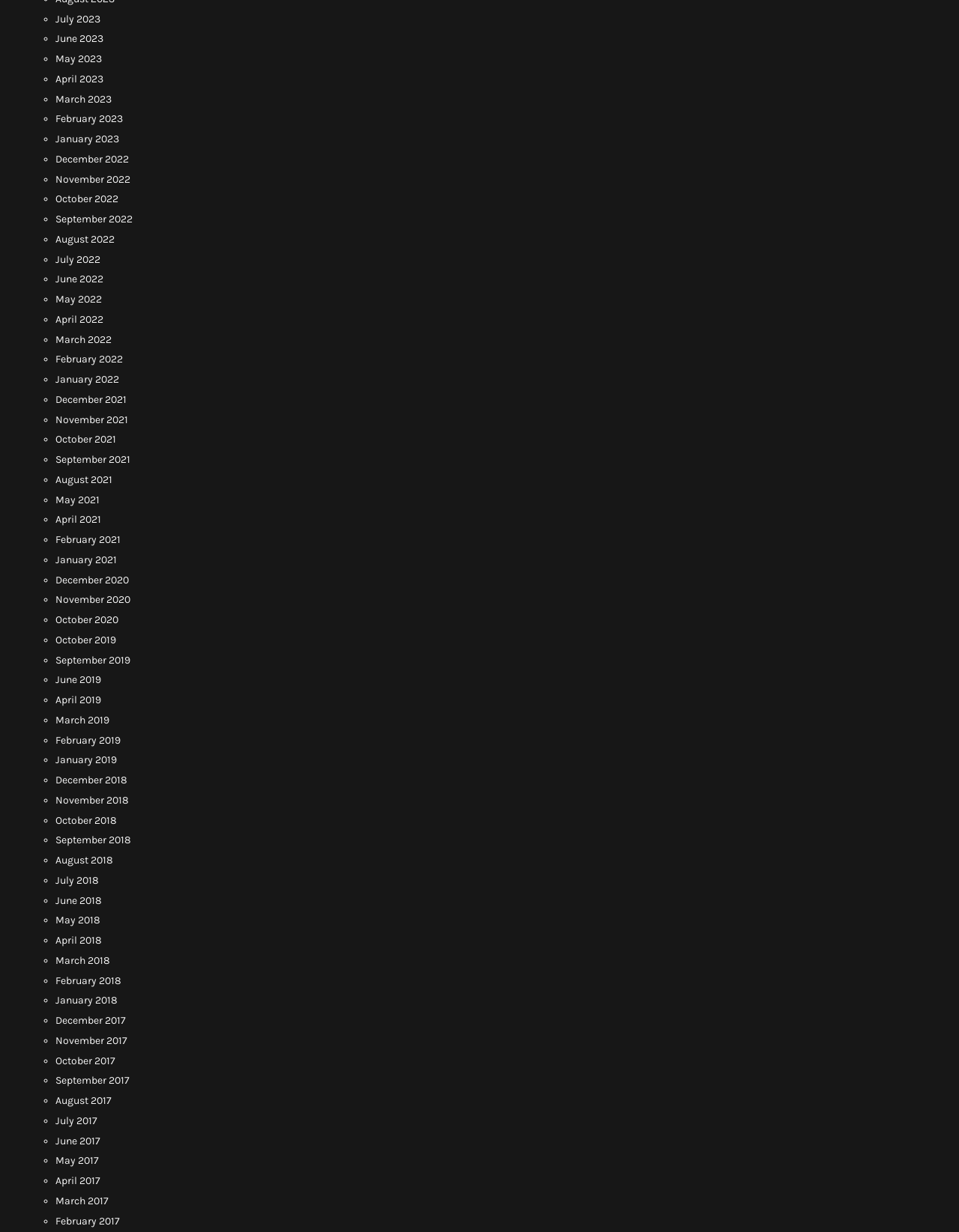Answer the question below using just one word or a short phrase: 
What symbol is used to mark each month?

◦